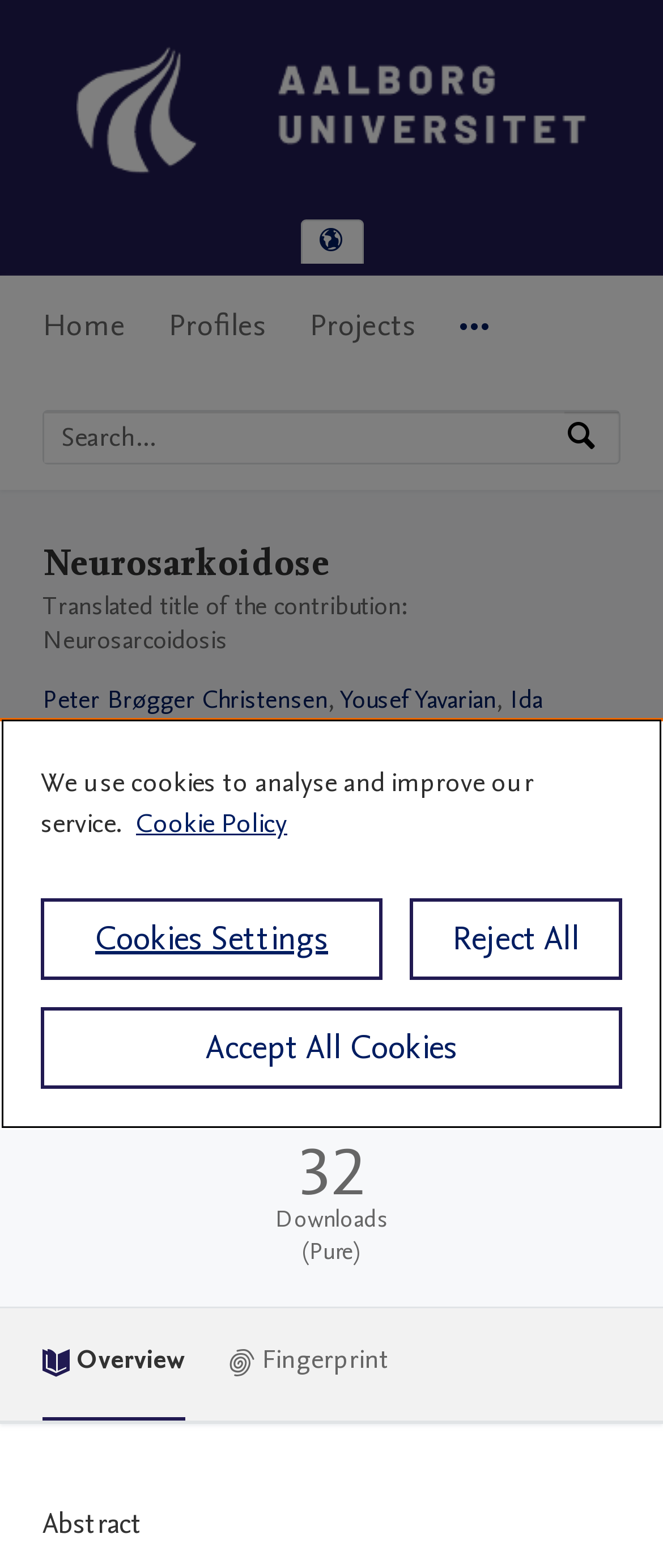Provide the bounding box for the UI element matching this description: "Ida Holm".

[0.064, 0.436, 0.818, 0.479]